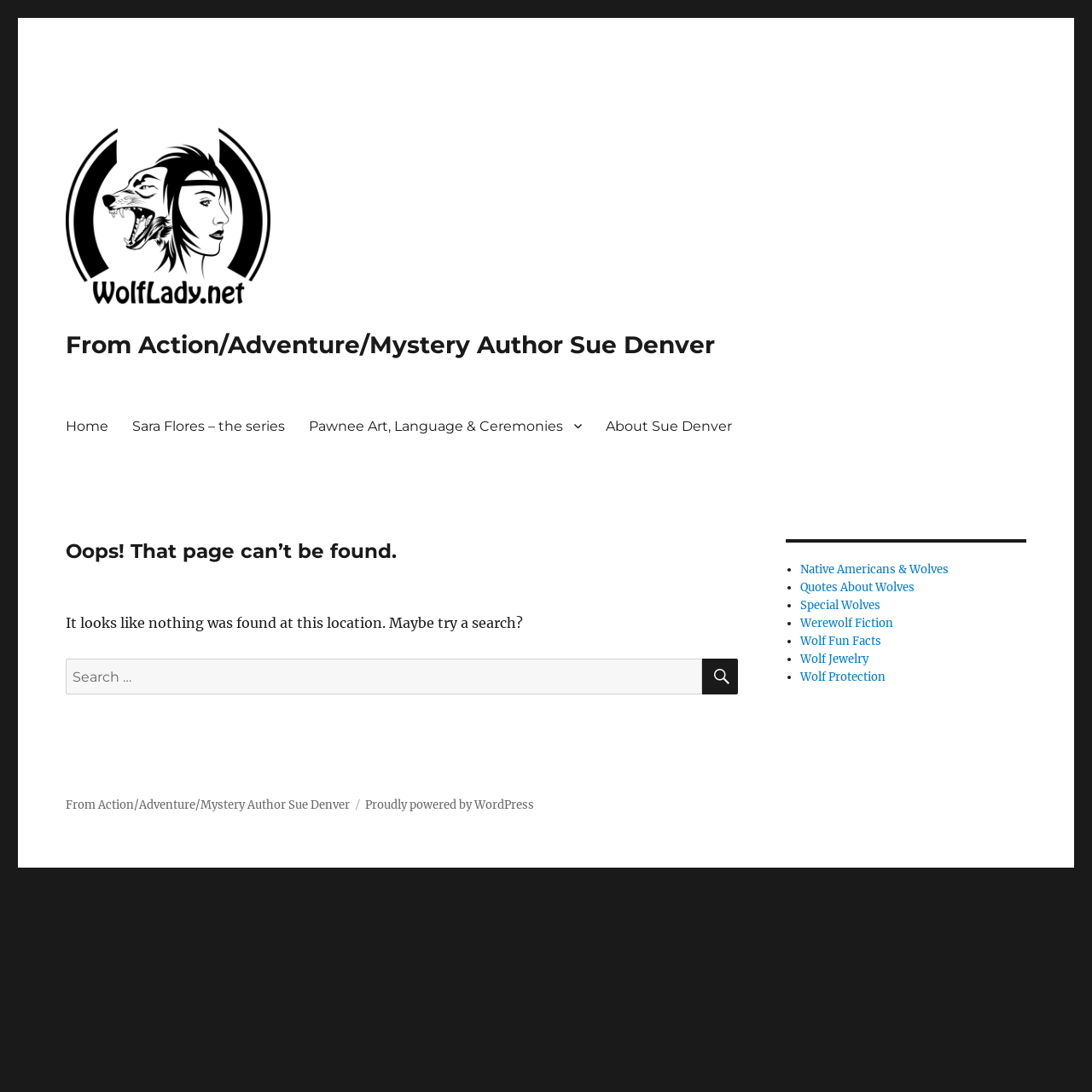Locate the bounding box coordinates of the clickable region necessary to complete the following instruction: "search for something". Provide the coordinates in the format of four float numbers between 0 and 1, i.e., [left, top, right, bottom].

[0.06, 0.603, 0.643, 0.636]